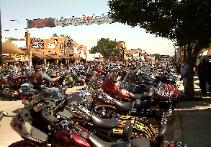What is emphasized in the foreground of the image?
Could you answer the question in a detailed manner, providing as much information as possible?

The foreground of the image features an array of parked bikes, highlighting the diverse styles and models present at the rally, which suggests that the image is emphasizing the variety of motorcycles.